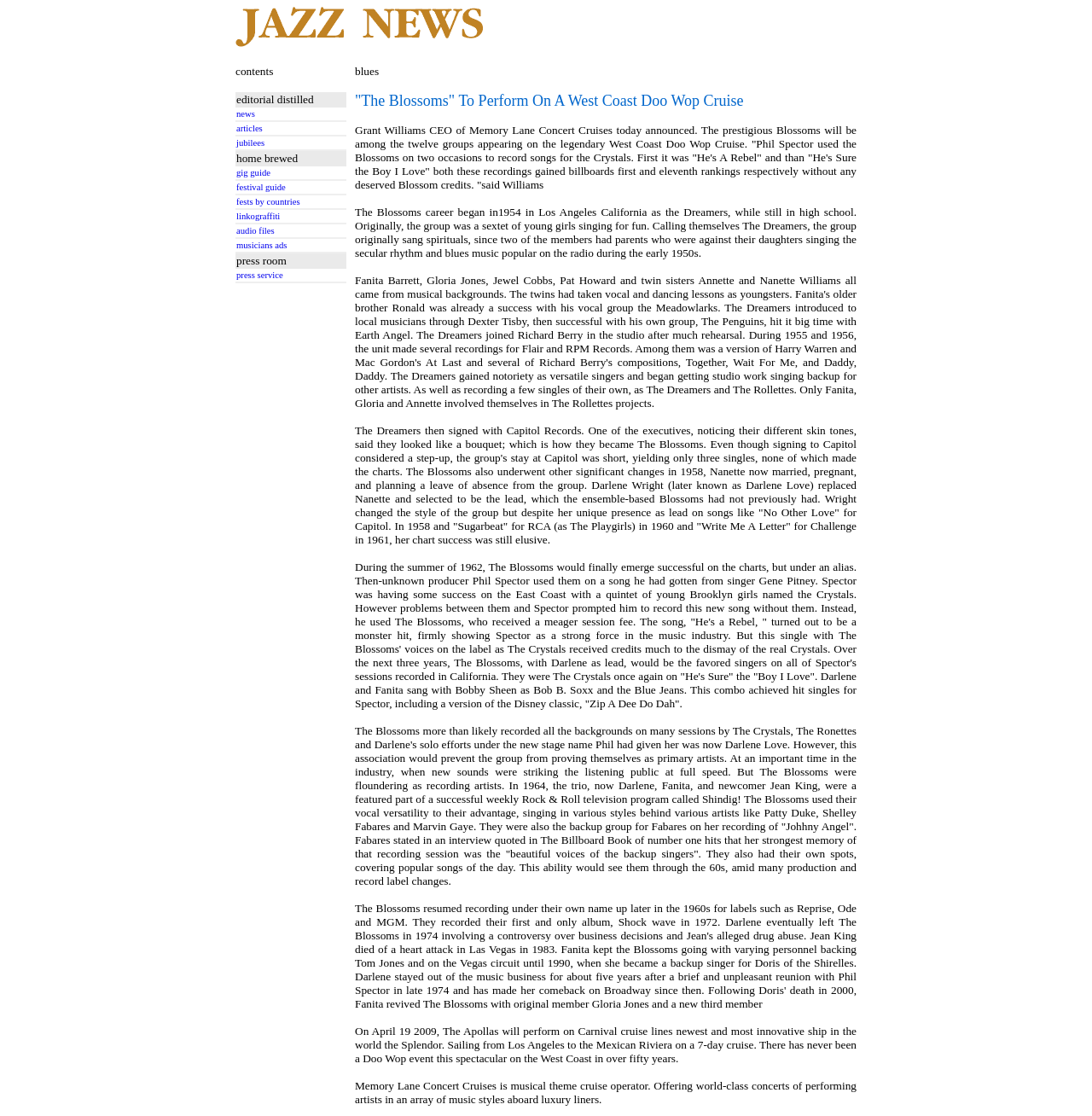Identify the bounding box coordinates of the element that should be clicked to fulfill this task: "click articles". The coordinates should be provided as four float numbers between 0 and 1, i.e., [left, top, right, bottom].

[0.216, 0.111, 0.316, 0.119]